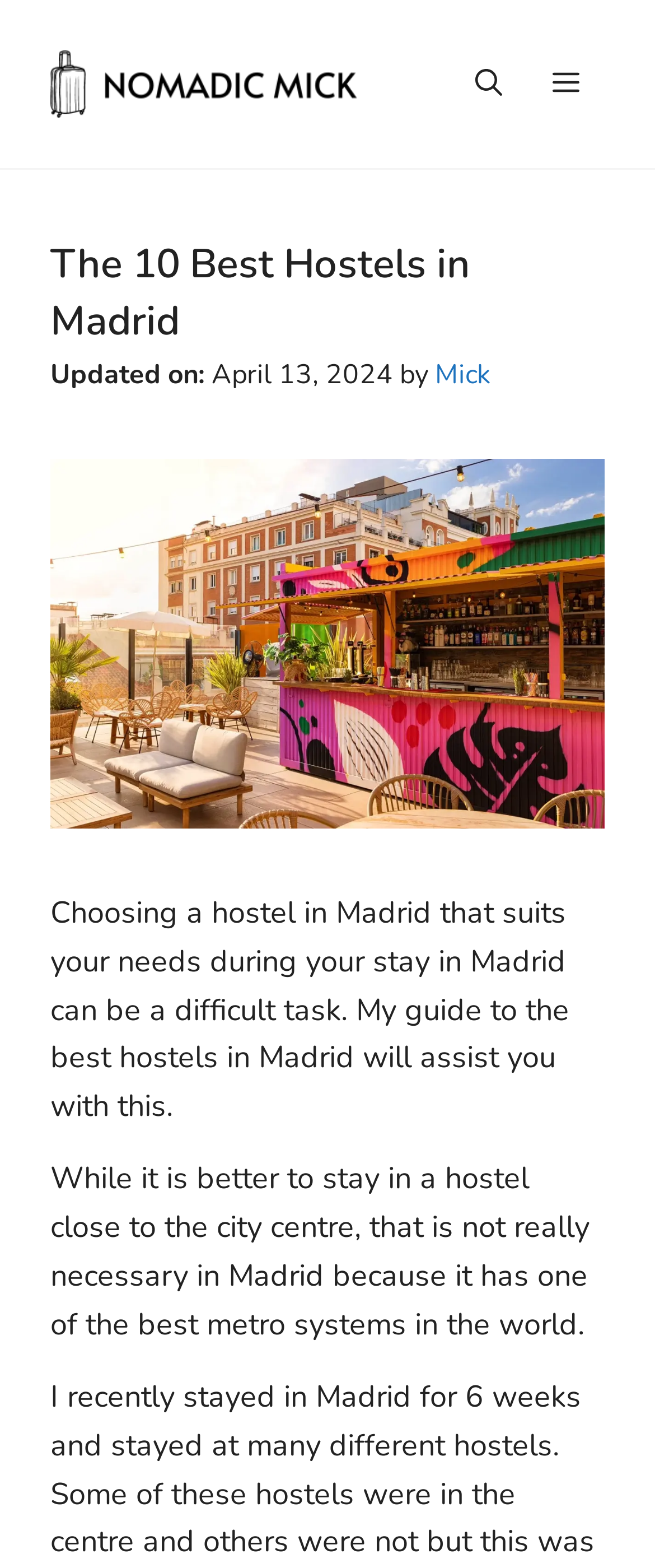Identify the text that serves as the heading for the webpage and generate it.

The 10 Best Hostels in Madrid